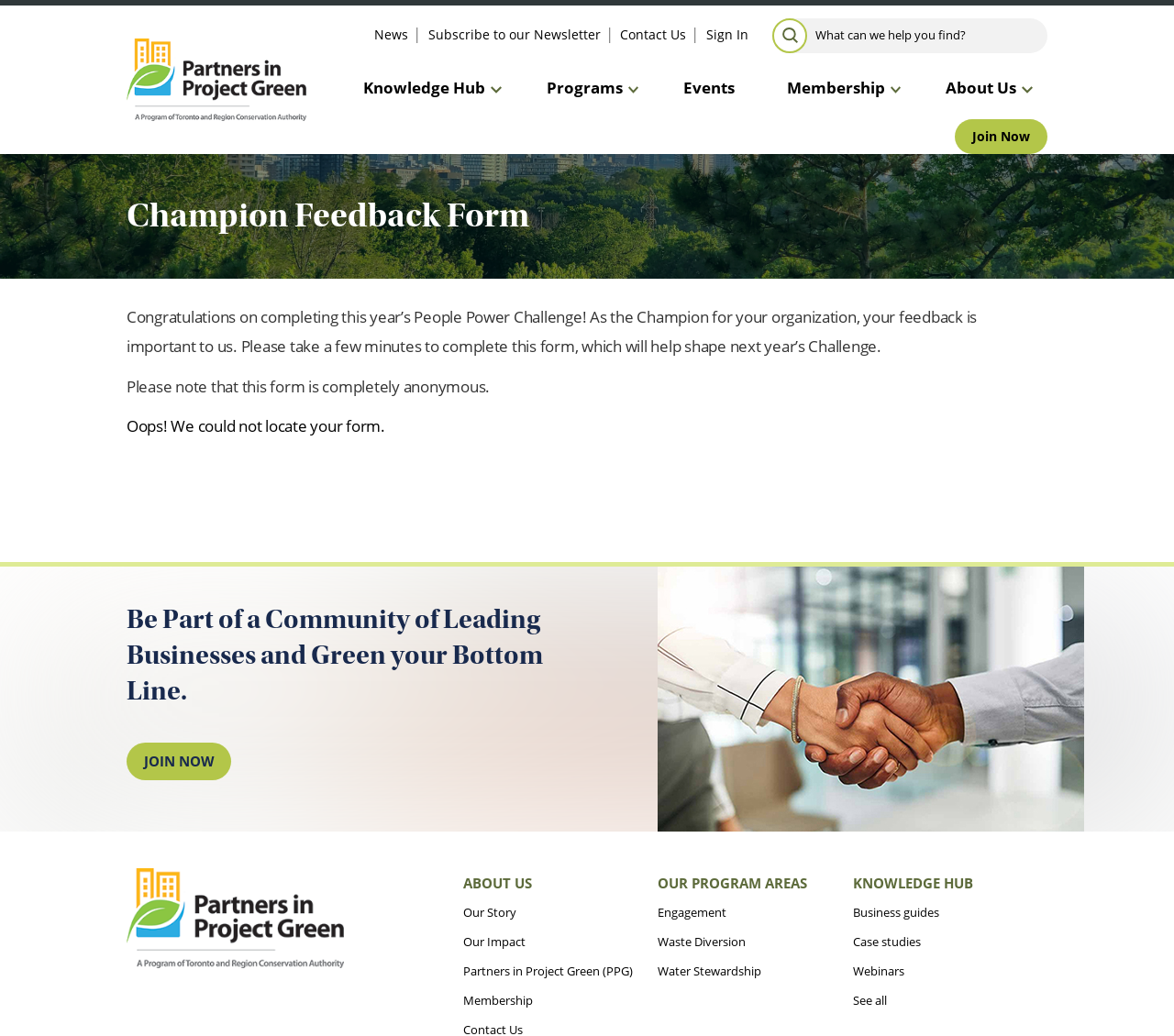Please locate and generate the primary heading on this webpage.

Champion Feedback Form